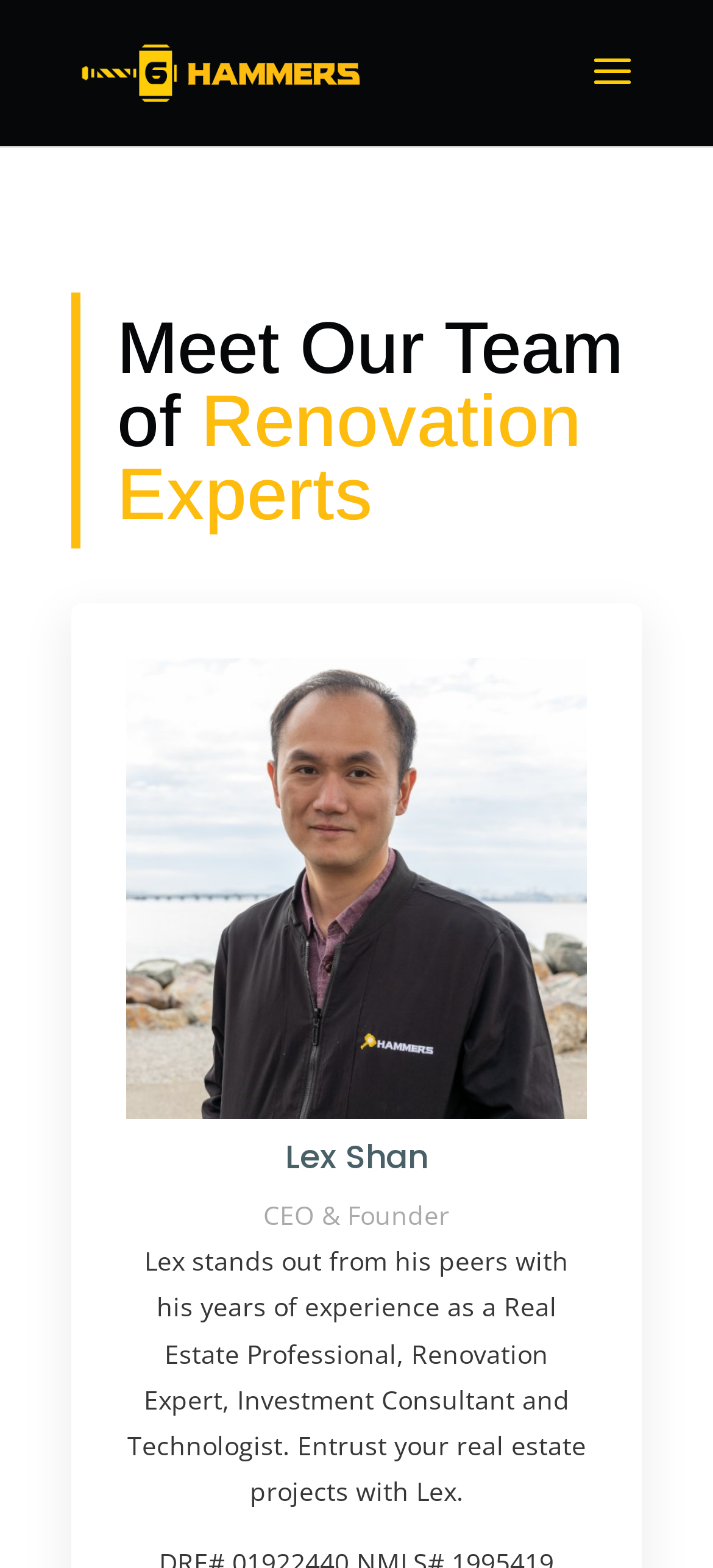What is the name of the company?
Refer to the image and provide a thorough answer to the question.

I found the text '6Hammers' at the top of the page, which seems to be the name of the company, and it is also present in the logo image.